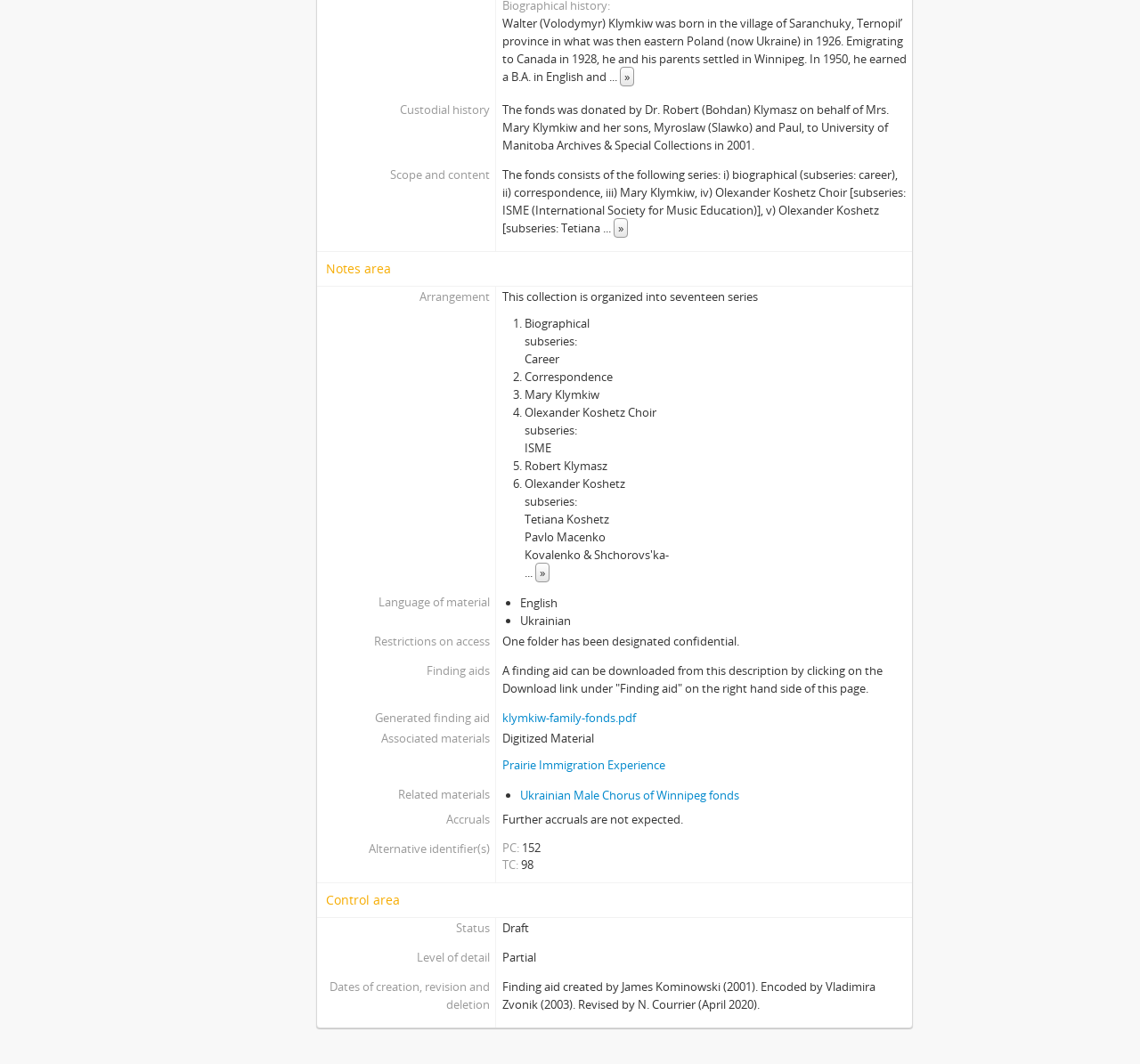Using the element description: "klymkiw-family-fonds.pdf", determine the bounding box coordinates. The coordinates should be in the format [left, top, right, bottom], with values between 0 and 1.

[0.441, 0.667, 0.558, 0.682]